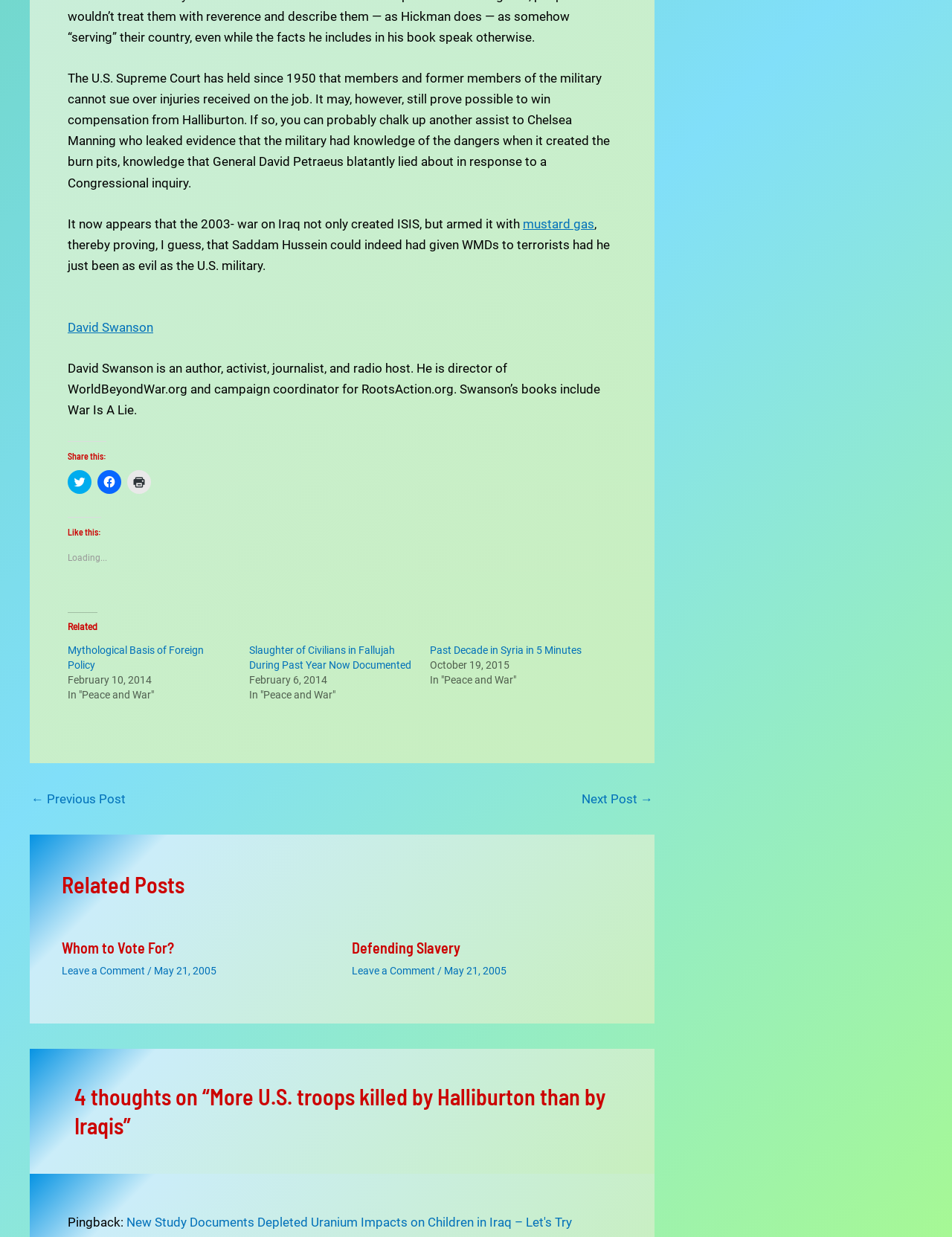Identify the bounding box of the HTML element described as: "Defending Slavery".

[0.369, 0.759, 0.483, 0.773]